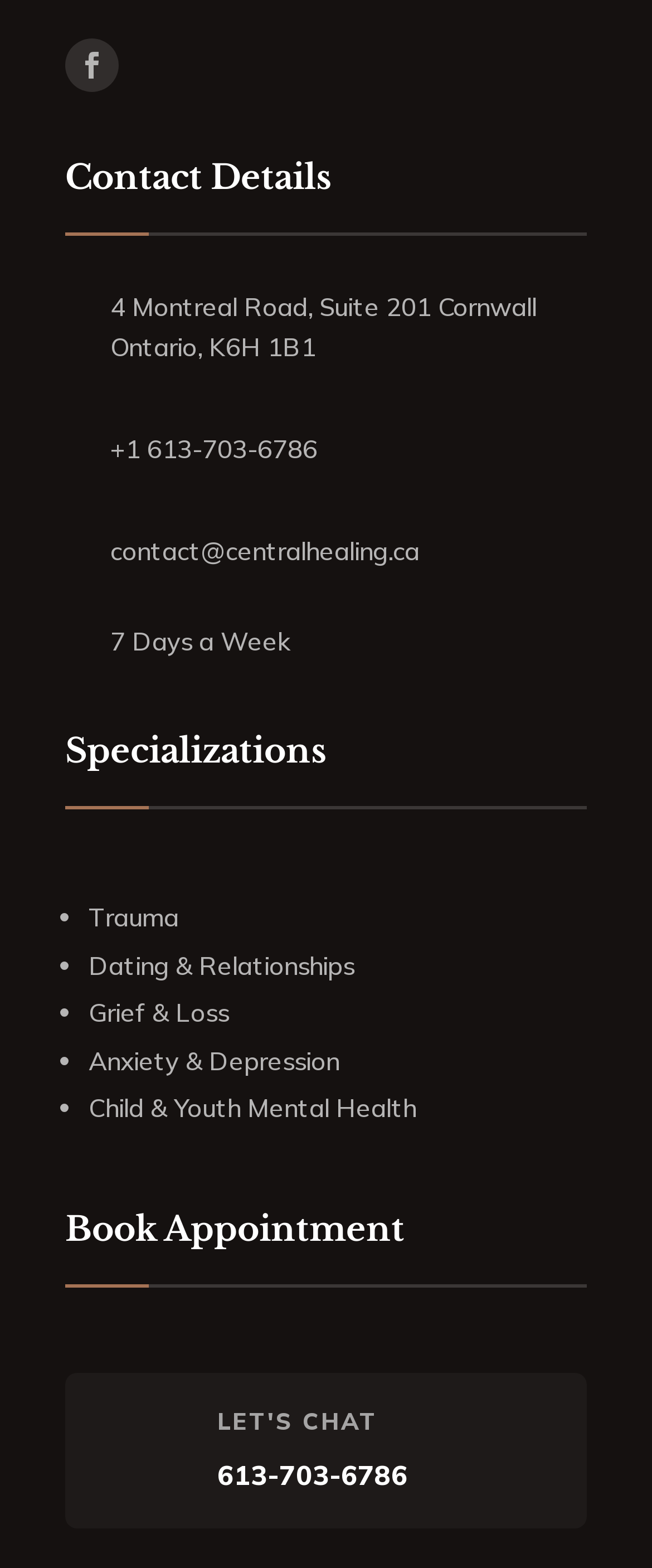Pinpoint the bounding box coordinates of the element you need to click to execute the following instruction: "View trauma specialization". The bounding box should be represented by four float numbers between 0 and 1, in the format [left, top, right, bottom].

[0.136, 0.575, 0.274, 0.596]